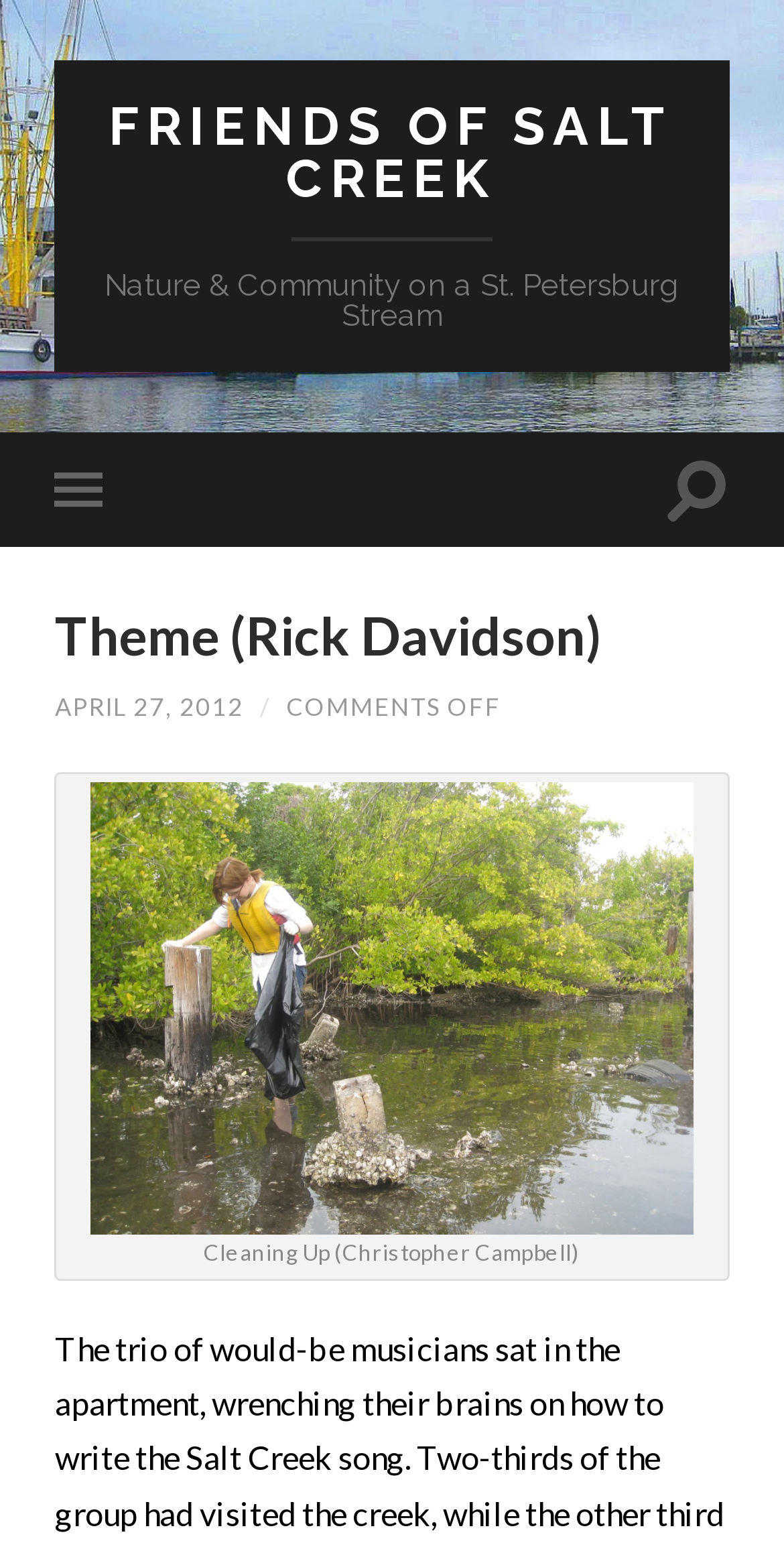Create an elaborate caption that covers all aspects of the webpage.

The webpage is about the "FRIENDS OF SALT CREEK" organization, with a focus on nature and community in St. Petersburg. At the top of the page, there is a large heading that reads "FRIENDS OF SALT CREEK", which is also a clickable link. Below this heading, there is a smaller heading that provides a subtitle, "Nature & Community on a St. Petersburg Stream".

On the left side of the page, there is a section dedicated to the theme "Theme (Rick Davidson)", which includes a heading and a link with the same text. Below this section, there is a link to a specific date, "APRIL 27, 2012", followed by a forward slash and the text "COMMENTS OFF".

The main content of the page is an image of people litter-picking, which takes up most of the page's width and is positioned in the middle. Above the image, there is a heading that reads "ON THEME (RICK DAVIDSON)". Below the image, there is a caption that reads "Cleaning Up (Christopher Campbell)".

Overall, the webpage appears to be a blog post or article about a community event or initiative related to cleaning up Salt Creek, with a focus on the theme of nature and community.